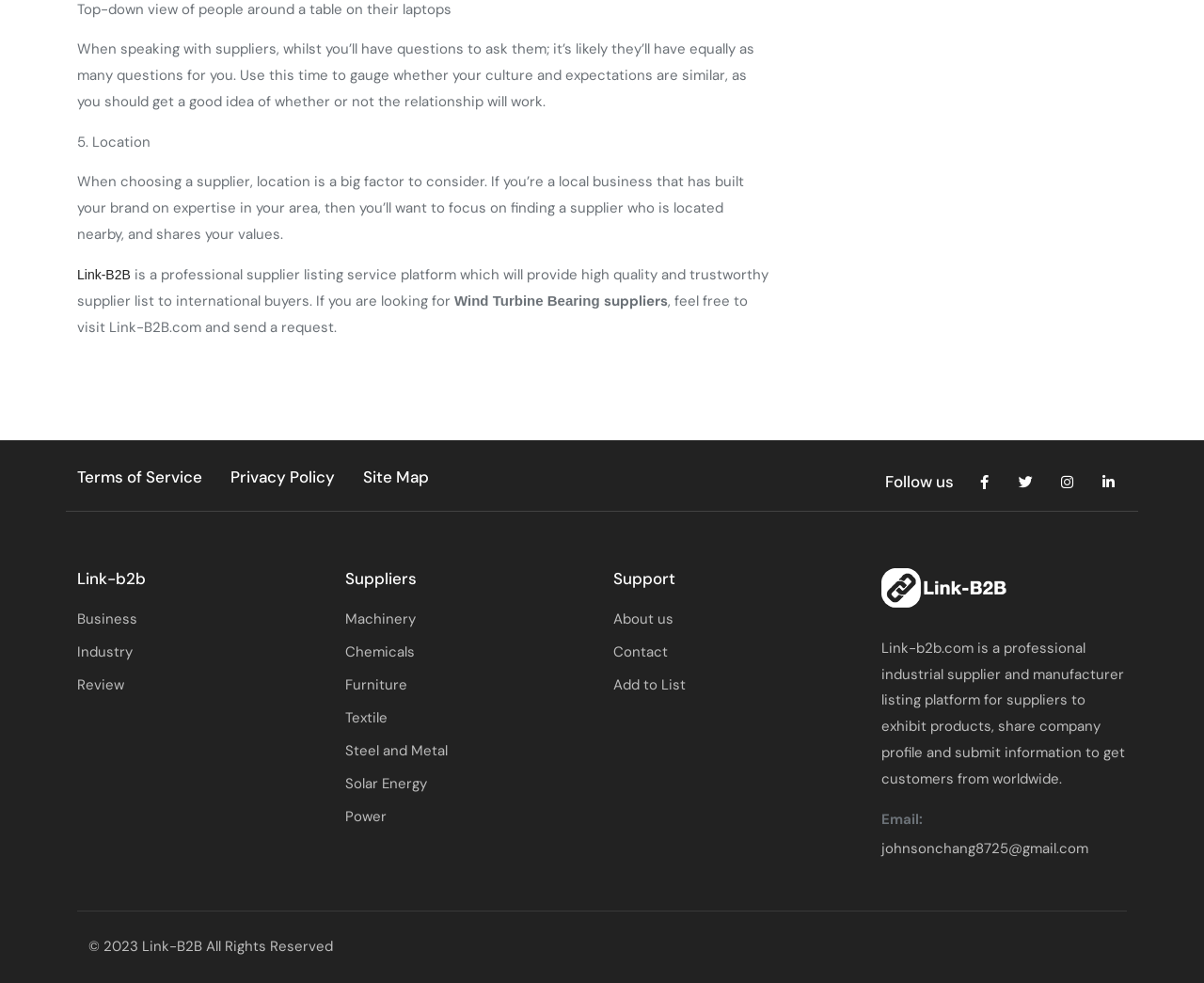Respond to the following question using a concise word or phrase: 
What is the location consideration for choosing a supplier?

Nearby location